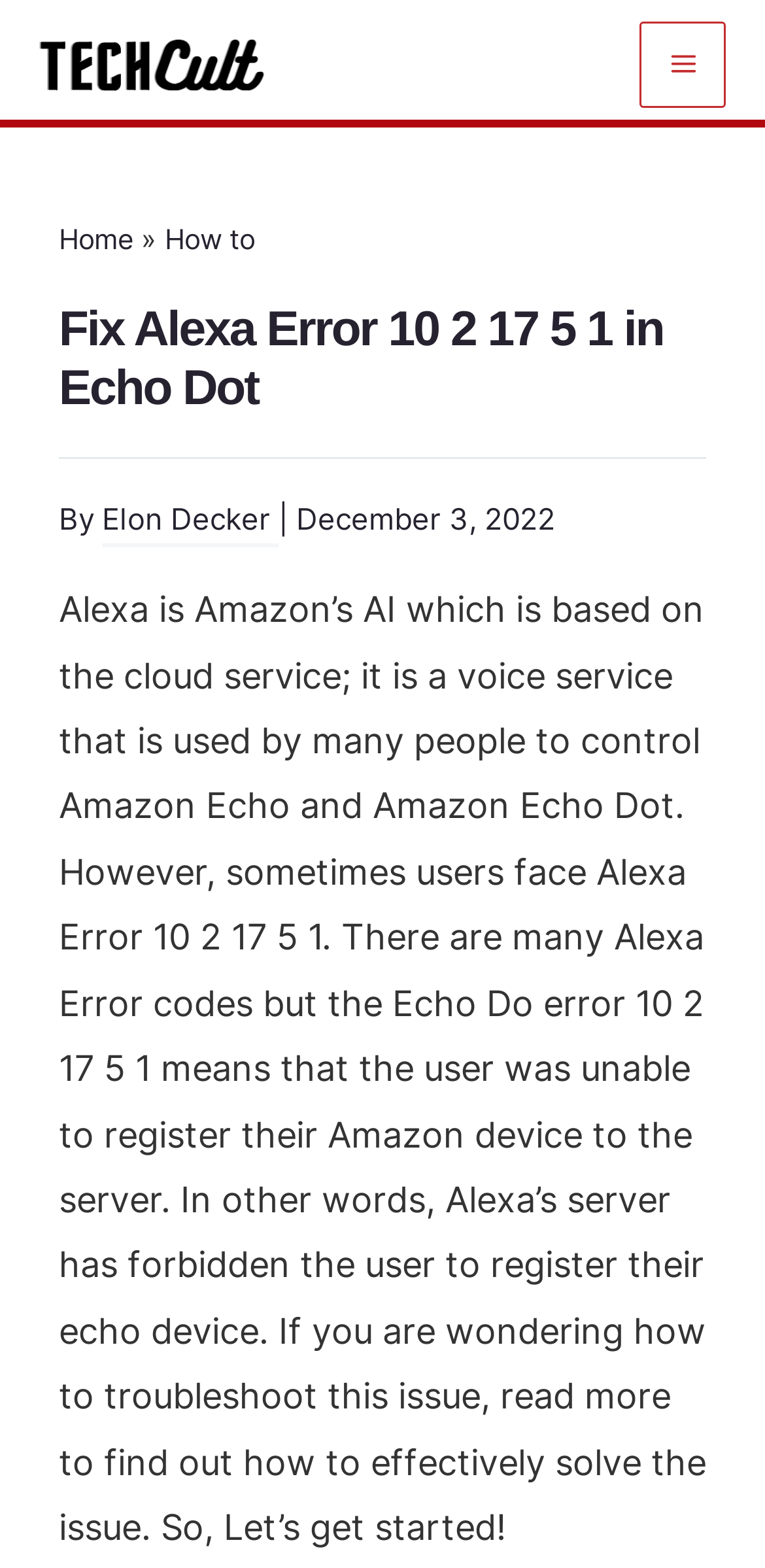Offer a meticulous description of the webpage's structure and content.

The webpage is about troubleshooting Alexa Error 10 2 17 5 1 in Echo Dot. At the top left corner, there is a "techcult logo" image with a corresponding link. On the top right corner, there is a "Main Menu" button with an image and a dropdown menu containing links to "Home" and "How to" sections.

Below the menu, there is a large heading that reads "Fix Alexa Error 10 2 17 5 1 in Echo Dot" followed by the author's name "Elon Decker" and the date "December 3, 2022". 

The main content of the webpage is a paragraph of text that explains what Alexa is, the meaning of the error code 10 2 17 5 1, and invites the reader to continue reading to find out how to troubleshoot the issue. The text is positioned below the heading and spans across the entire width of the page.